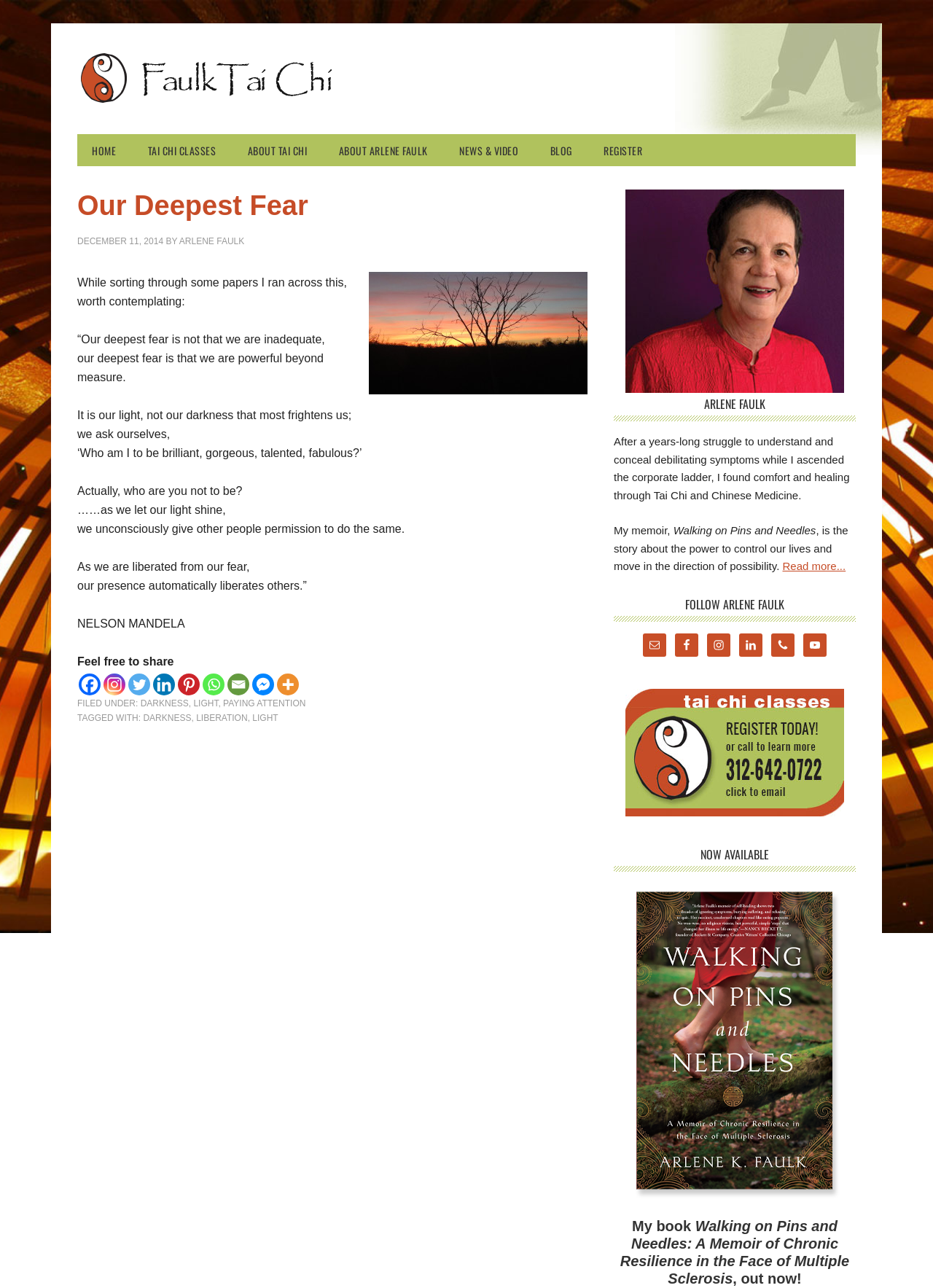Could you highlight the region that needs to be clicked to execute the instruction: "Follow Arlene Faulk on Instagram"?

[0.758, 0.492, 0.783, 0.51]